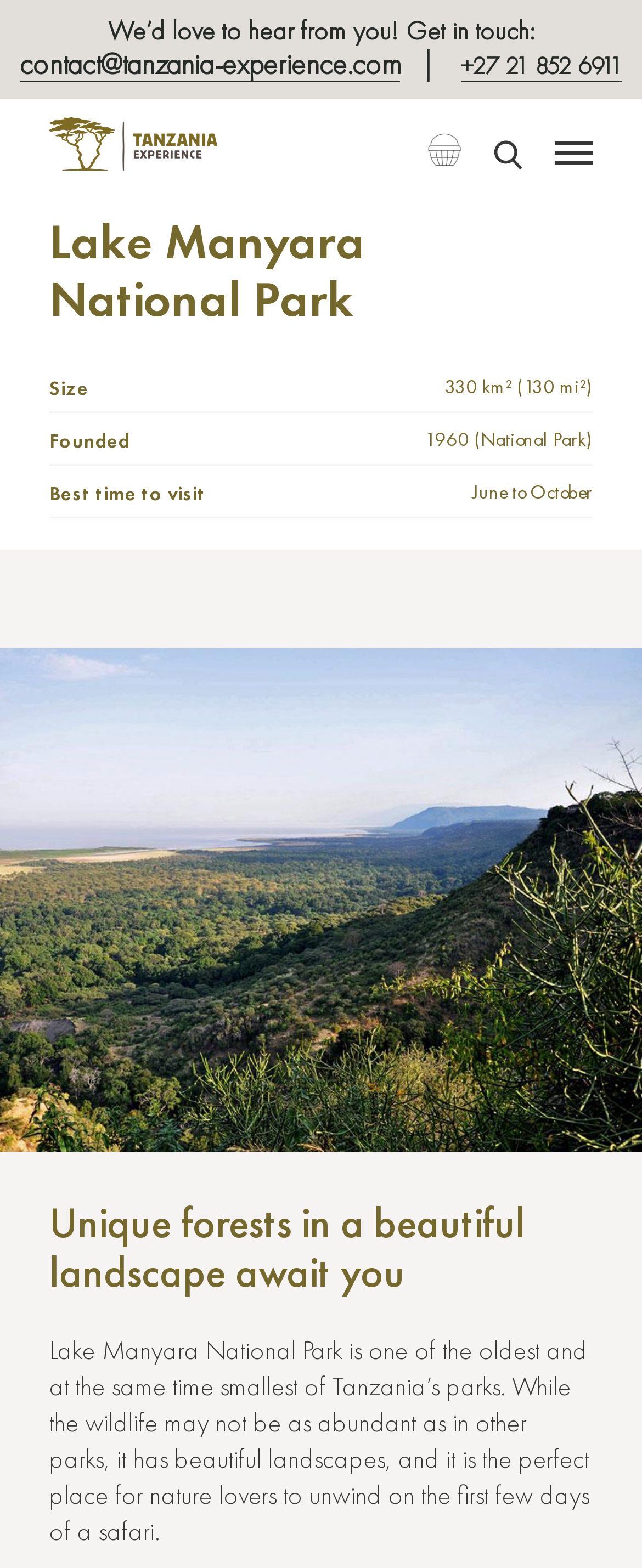What is unique about the forests in Lake Manyara National Park?
Utilize the information in the image to give a detailed answer to the question.

I found the answer by reading the heading on the webpage, which states that the park has 'Unique forests in a beautiful landscape'.